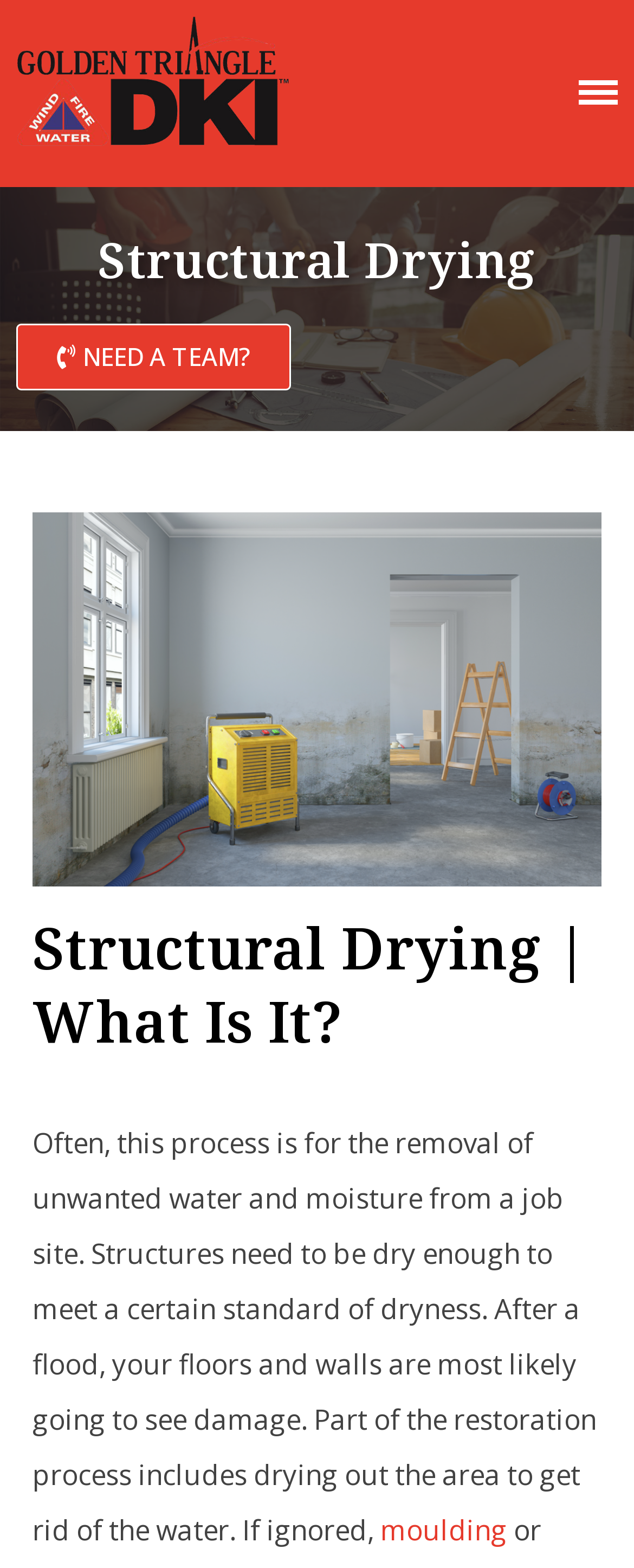Determine the bounding box coordinates for the HTML element mentioned in the following description: "Homa Health". The coordinates should be a list of four floats ranging from 0 to 1, represented as [left, top, right, bottom].

None